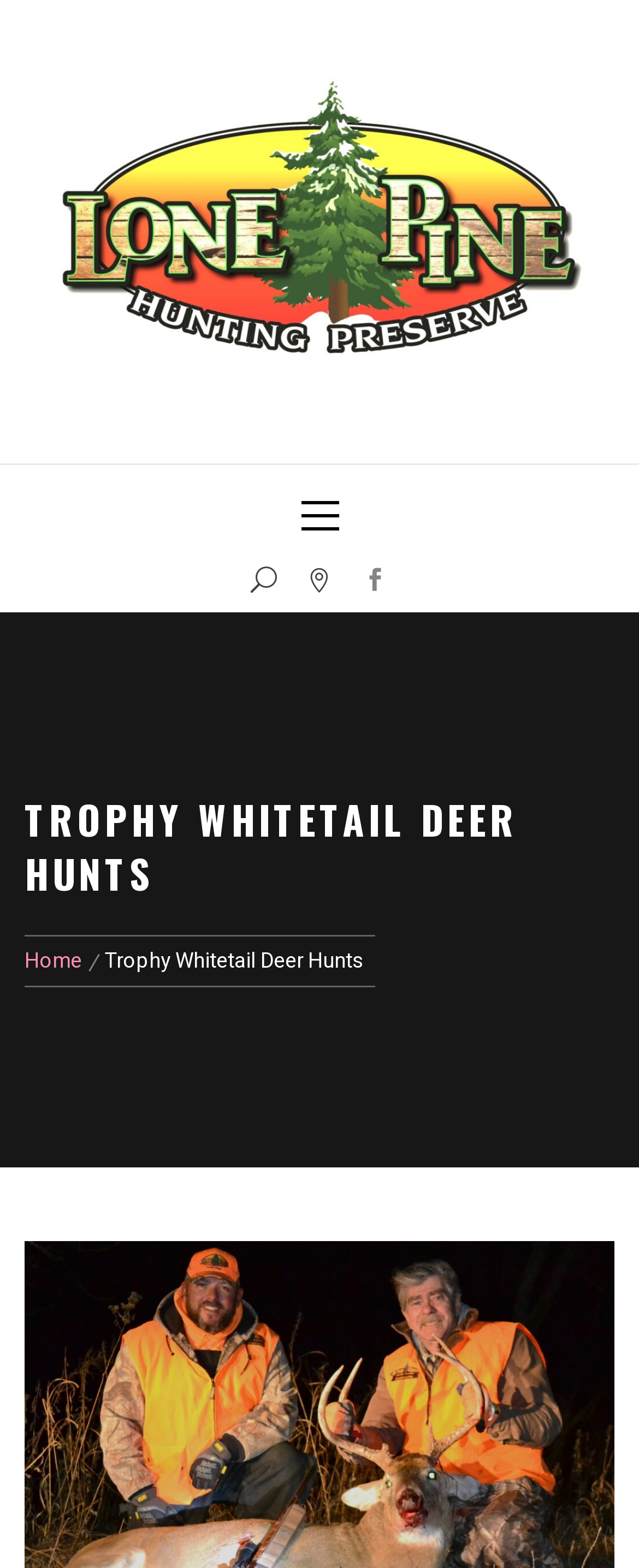Describe every aspect of the webpage comprehensively.

The webpage is about Trophy Whitetail Deer Hunts, specifically related to Lone Pine. At the top-left corner, there is a link and an image, both labeled as "lone pine", which suggests that Lone Pine is a significant aspect of the hunting experience. 

Below the "lone pine" image, there is a prominent link labeled "LONE PINE" in a larger font size, indicating its importance. To the right of this link, the text "HUNTING PRESERVE" is displayed, which provides context about the type of hunting experience offered.

On the top-right side, there is a menu labeled "Primary Menu" with several links, including "U", an icon represented by "\ue01d", and another icon represented by "\ue093". These links are likely related to user profiles, settings, or social media.

The main heading, "TROPHY WHITETAIL DEER HUNTS", is centered and takes up a significant portion of the page, emphasizing the primary focus of the webpage. Below the heading, there is a navigation section labeled "Breadcrumbs" that displays the page's hierarchy, with links to "Home" and "Trophy Whitetail Deer Hunts".